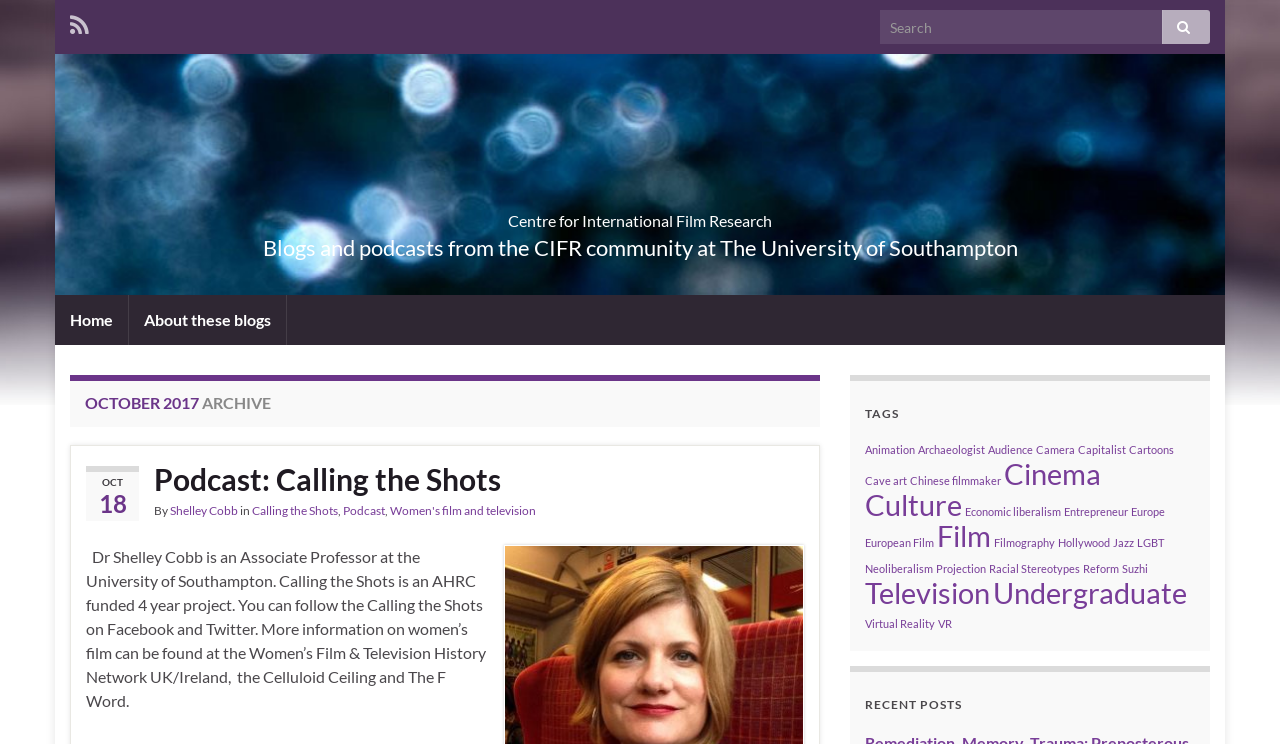What is the name of the project?
Offer a detailed and exhaustive answer to the question.

The name of the project can be found in the StaticText element 'Calling the Shots' which is located in the OCTOBER 2017 ARCHIVE section of the webpage and is described as an AHRC funded 4 year project.